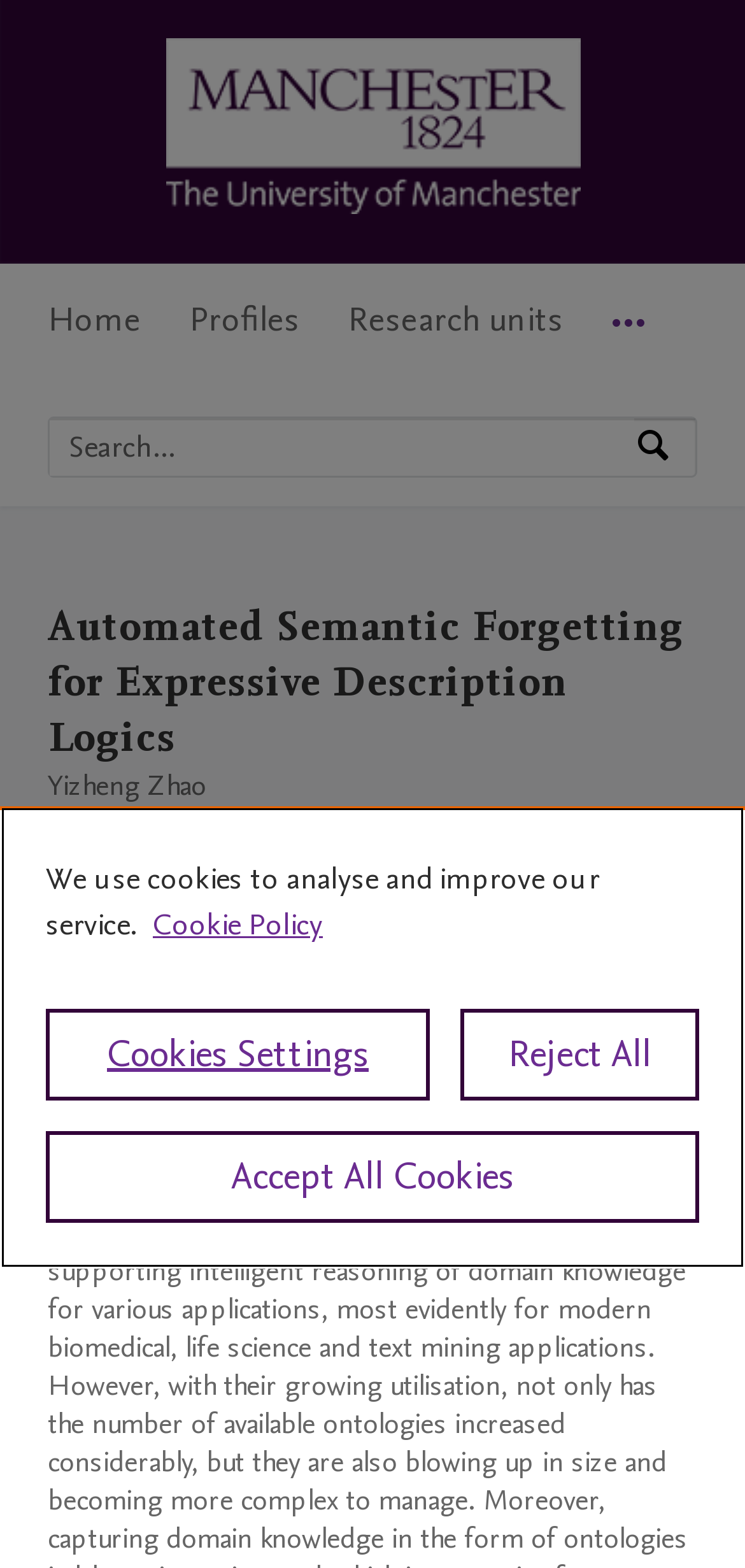Locate the bounding box of the UI element described by: "Accept All Cookies" in the given webpage screenshot.

[0.062, 0.721, 0.938, 0.78]